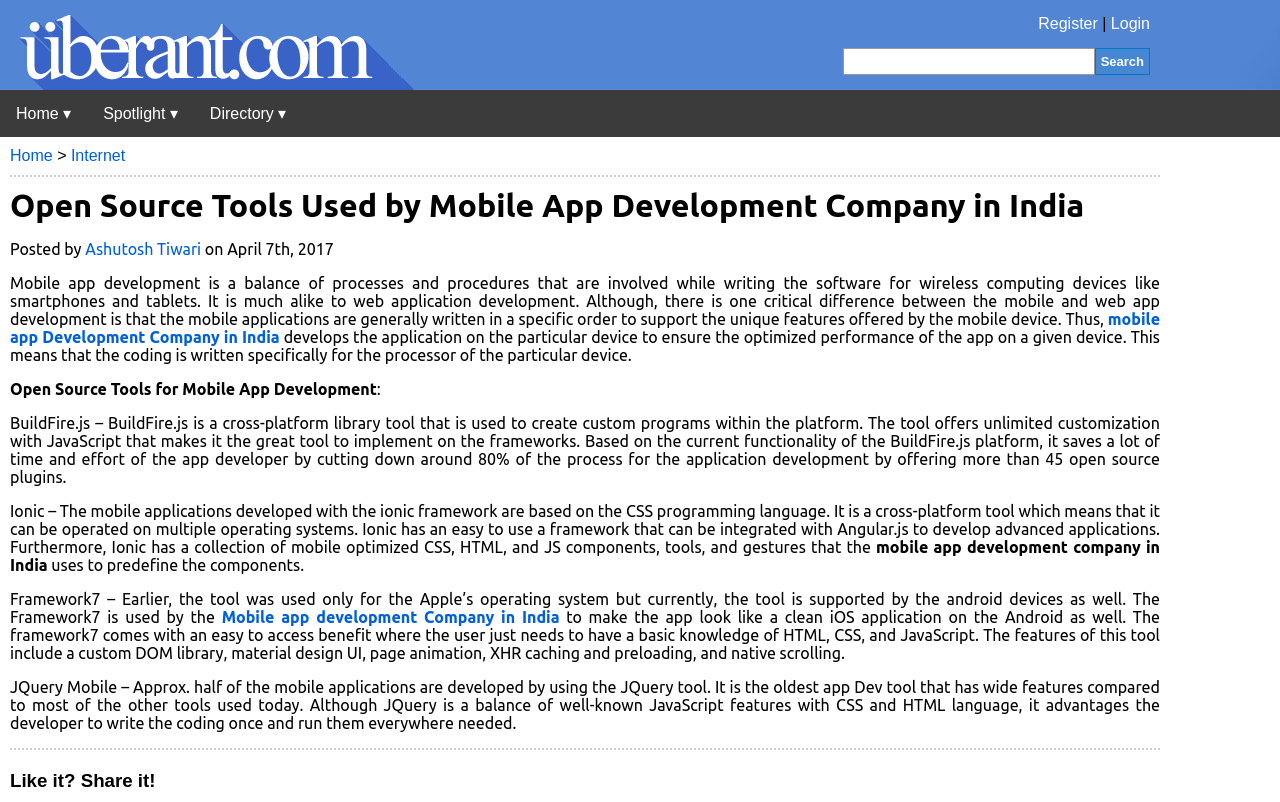Identify the bounding box coordinates necessary to click and complete the given instruction: "Search for something".

None